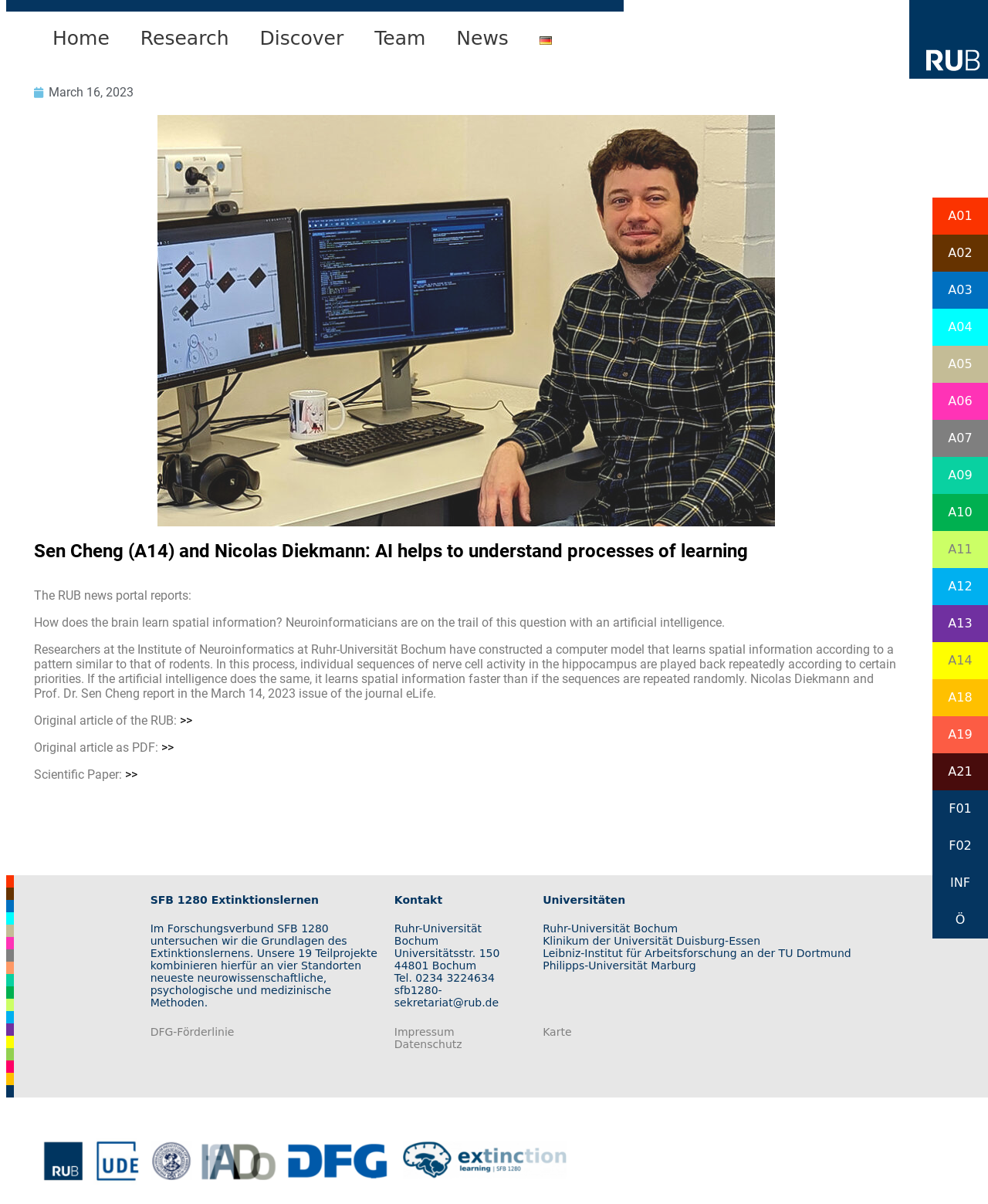Offer a detailed explanation of the webpage layout and contents.

The webpage is about "Extinction Learning" and appears to be a research project website. At the top, there is a navigation menu with links to "Home", "Research", "Discover", "Team", "News", and "Deutsch". Below the navigation menu, there is a large image that spans almost the entire width of the page.

On the right side of the page, there is a column of links labeled "A01" to "A21", "F01", "F02", "INF", and "Ö". These links are stacked vertically and take up a significant portion of the right side of the page.

The main content of the page is a news article about a research project on extinction learning. The article has a heading that reads "Sen Cheng (A14) and Nicolas Diekmann: AI helps to understand processes of learning". The article is divided into several paragraphs, with the first paragraph describing how neuroinformaticians are using artificial intelligence to understand how the brain learns spatial information. The article also includes links to the original article on the RUB news portal, as well as links to download the original article as a PDF and to access the scientific paper.

Below the news article, there is a table with three columns labeled "SFB 1280 Extinktionslernen", "Kontakt", and "Universitäten". The table has three rows, with the first row containing column headers, the second row containing a description of the research project, and the third row containing contact information and links to related universities.

At the very bottom of the page, there is a footer section with links to "DFG-Förderlinie", "Impressum", "Datenschutz", and "Karte". There is also a small image in the bottom left corner of the page.